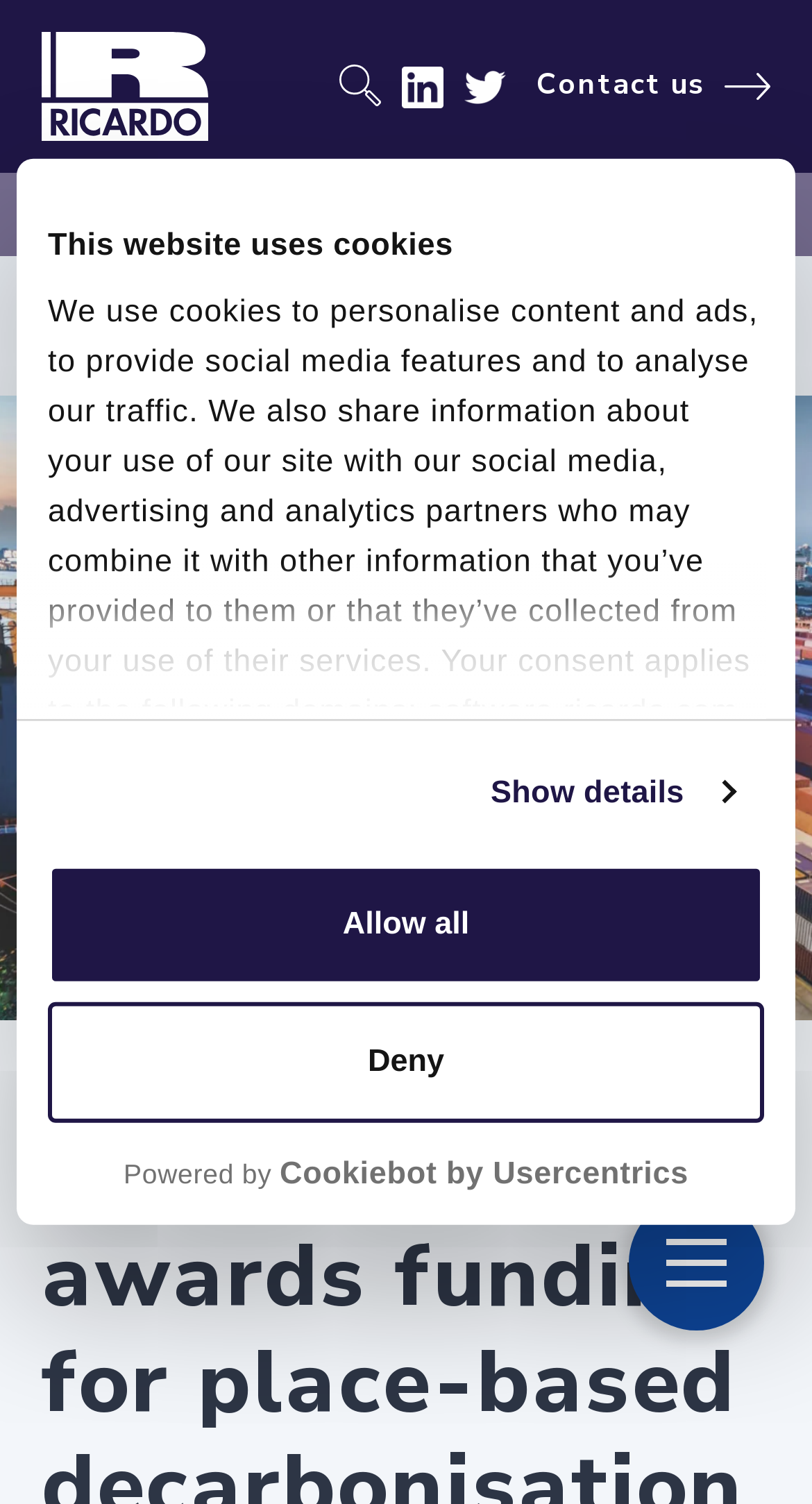Using the given description, provide the bounding box coordinates formatted as (top-left x, top-left y, bottom-right x, bottom-right y), with all values being floating point numbers between 0 and 1. Description: Article

[0.064, 0.699, 0.256, 0.725]